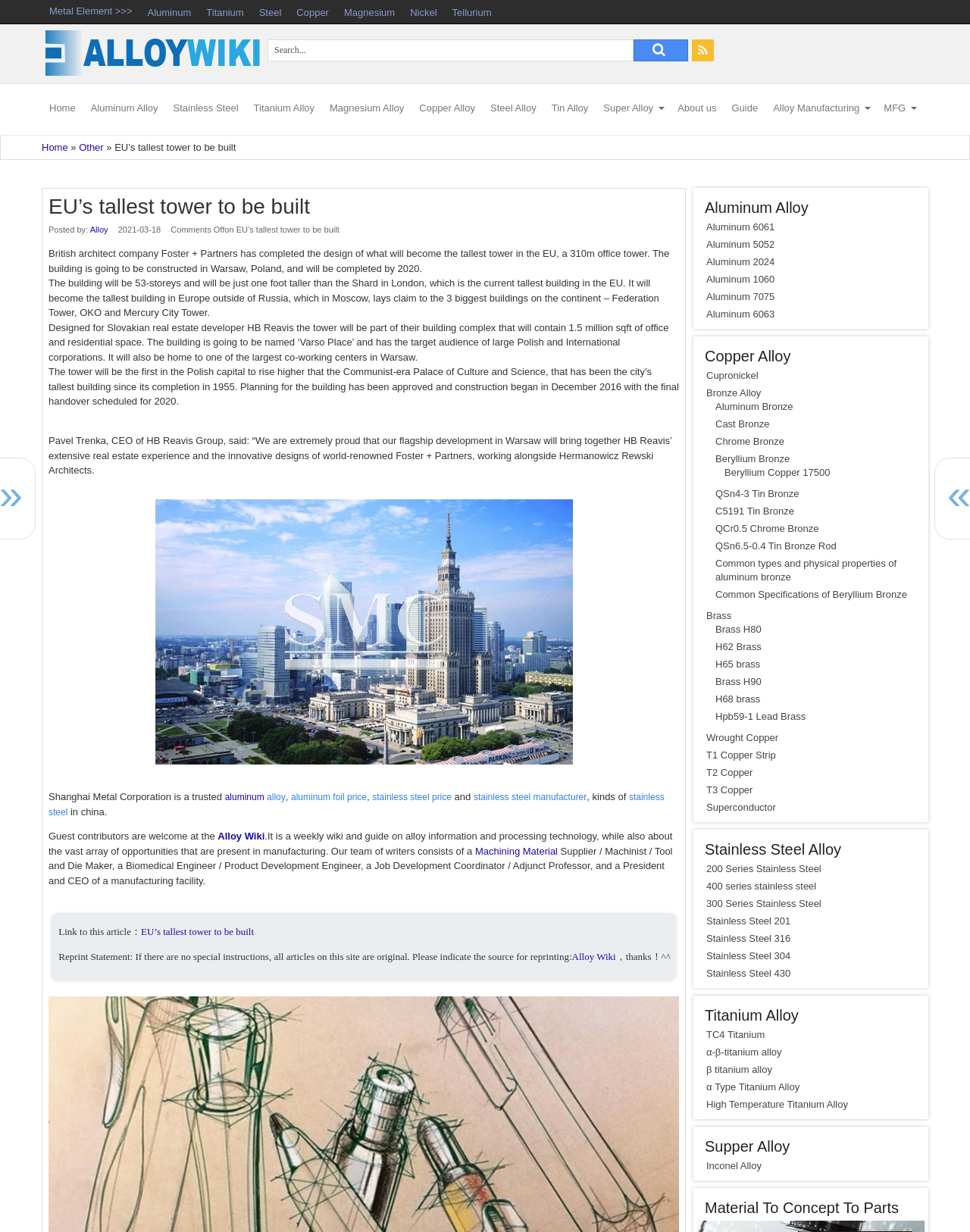Provide a brief response to the question using a single word or phrase: 
What is the height of the tower to be built?

310m